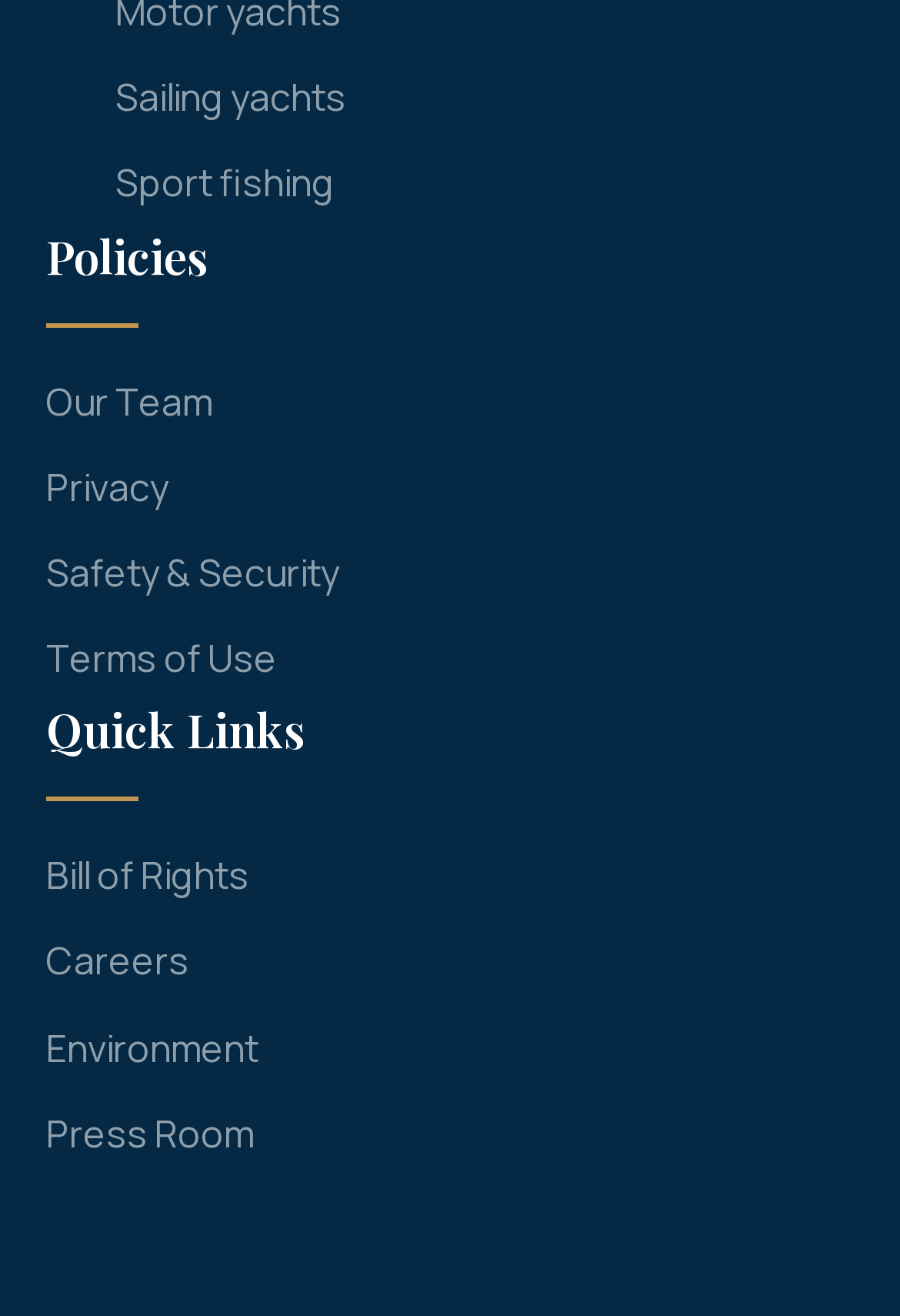Please respond to the question with a concise word or phrase:
What is the first link under 'Quick Links'?

Bill of Rights